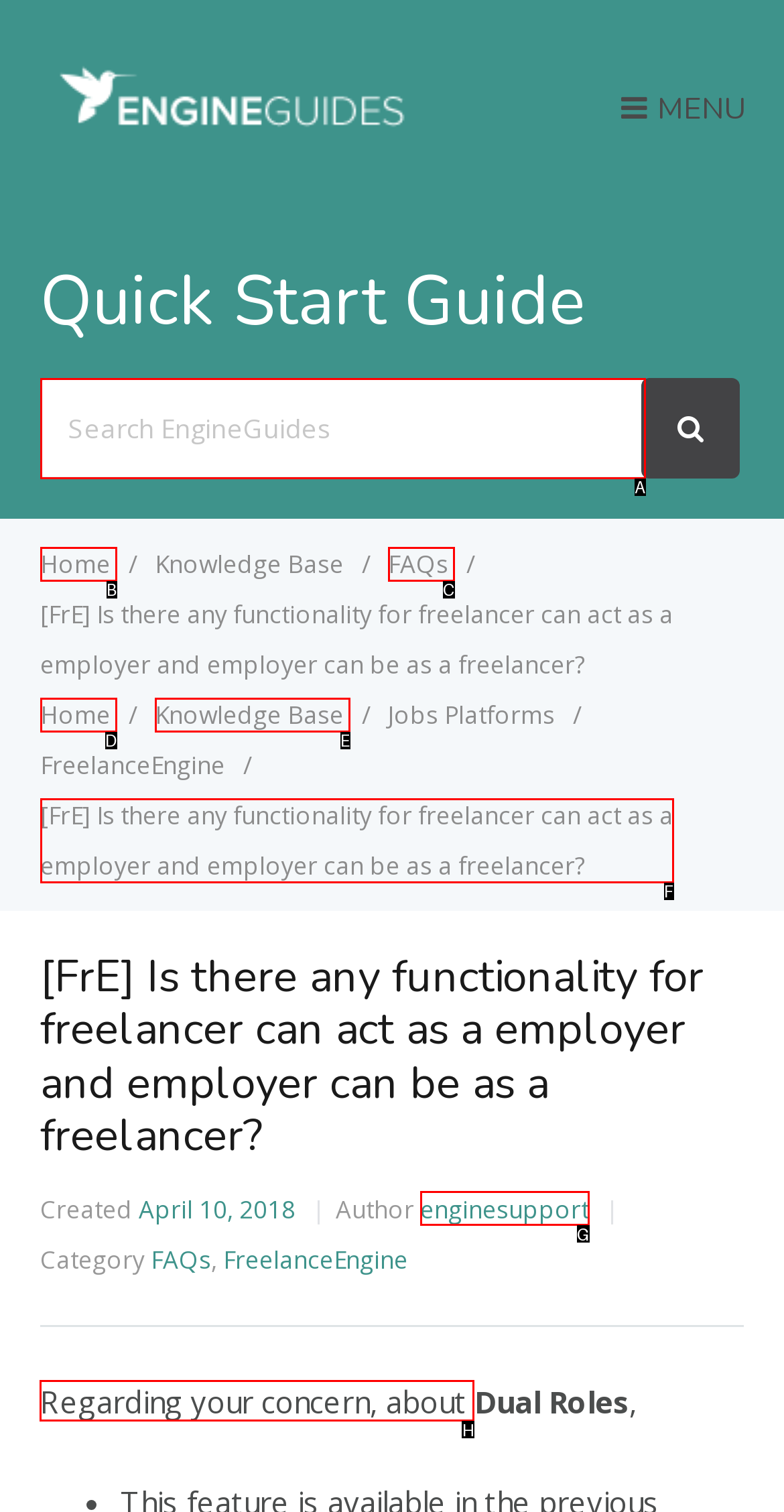Tell me which letter corresponds to the UI element that will allow you to Read the FAQ about Dual Roles. Answer with the letter directly.

H